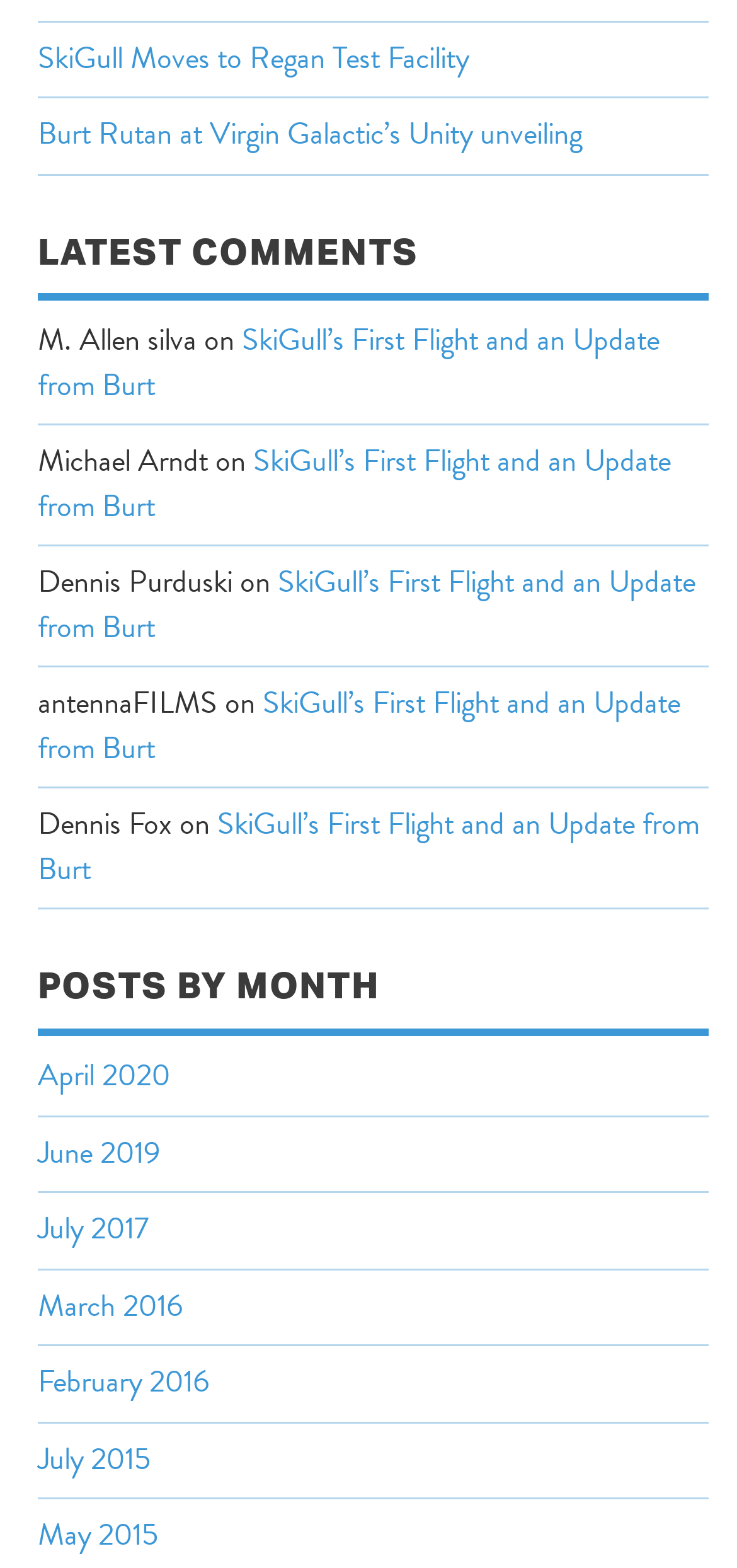Please determine the bounding box coordinates of the area that needs to be clicked to complete this task: 'Go to Home page'. The coordinates must be four float numbers between 0 and 1, formatted as [left, top, right, bottom].

None